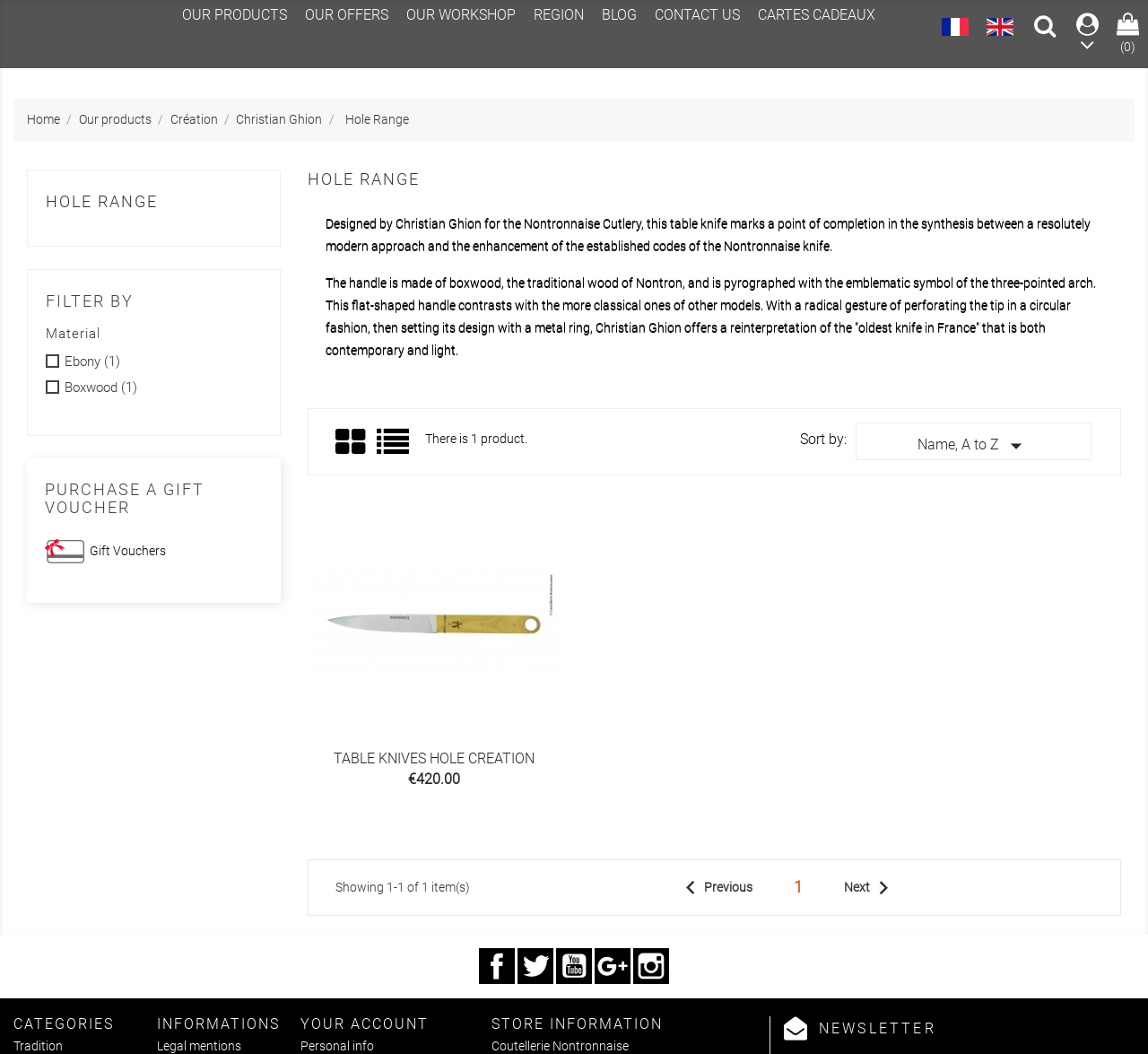Identify the bounding box of the UI element that matches this description: "name="s" placeholder="Search our catalog"".

[0.875, 0.011, 0.891, 0.043]